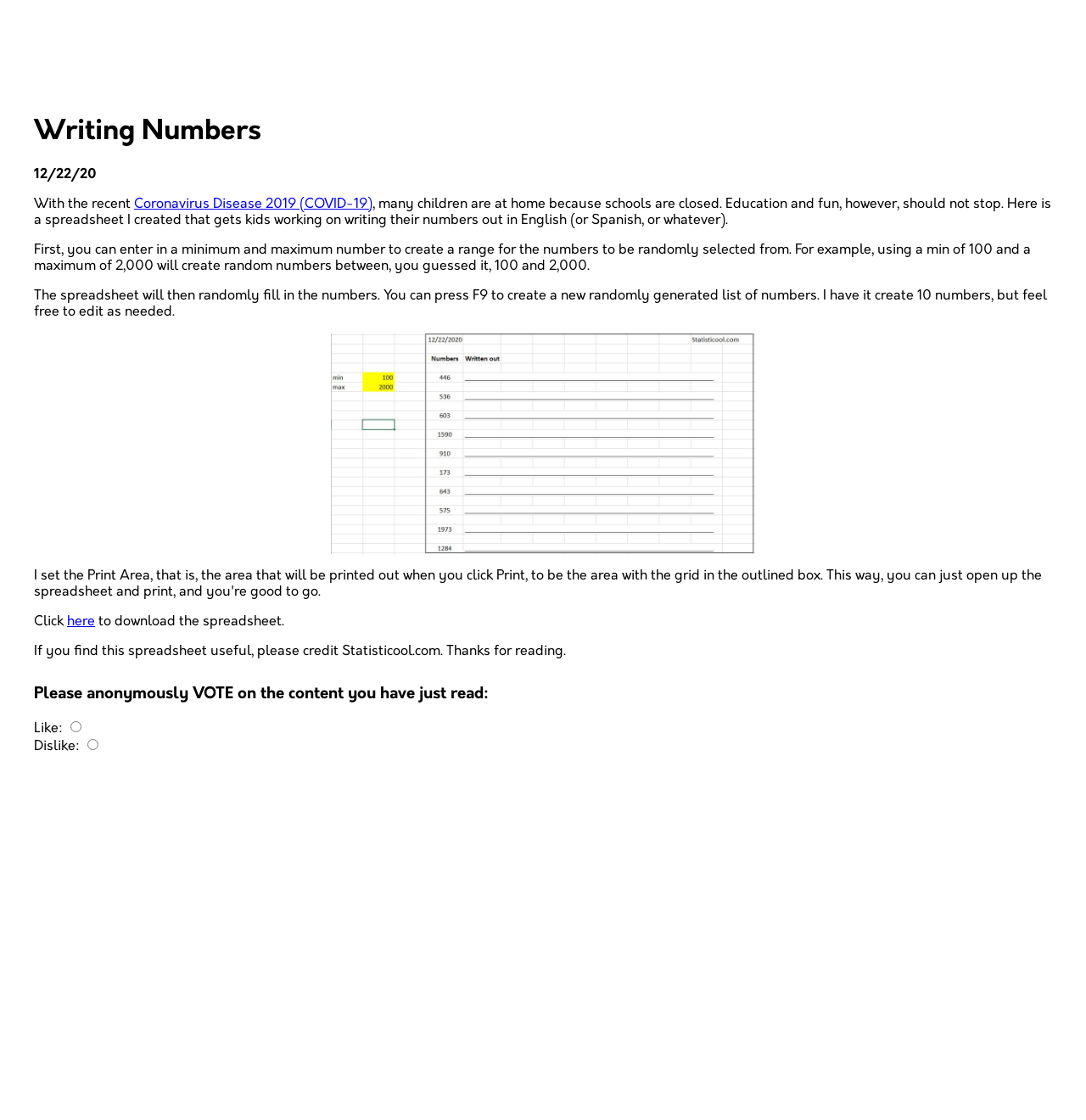Examine the image carefully and respond to the question with a detailed answer: 
How many numbers can be generated at a time?

The text states that 'I have it create 10 numbers, but feel free to edit as needed', implying that the default setting is to generate 10 numbers at a time.